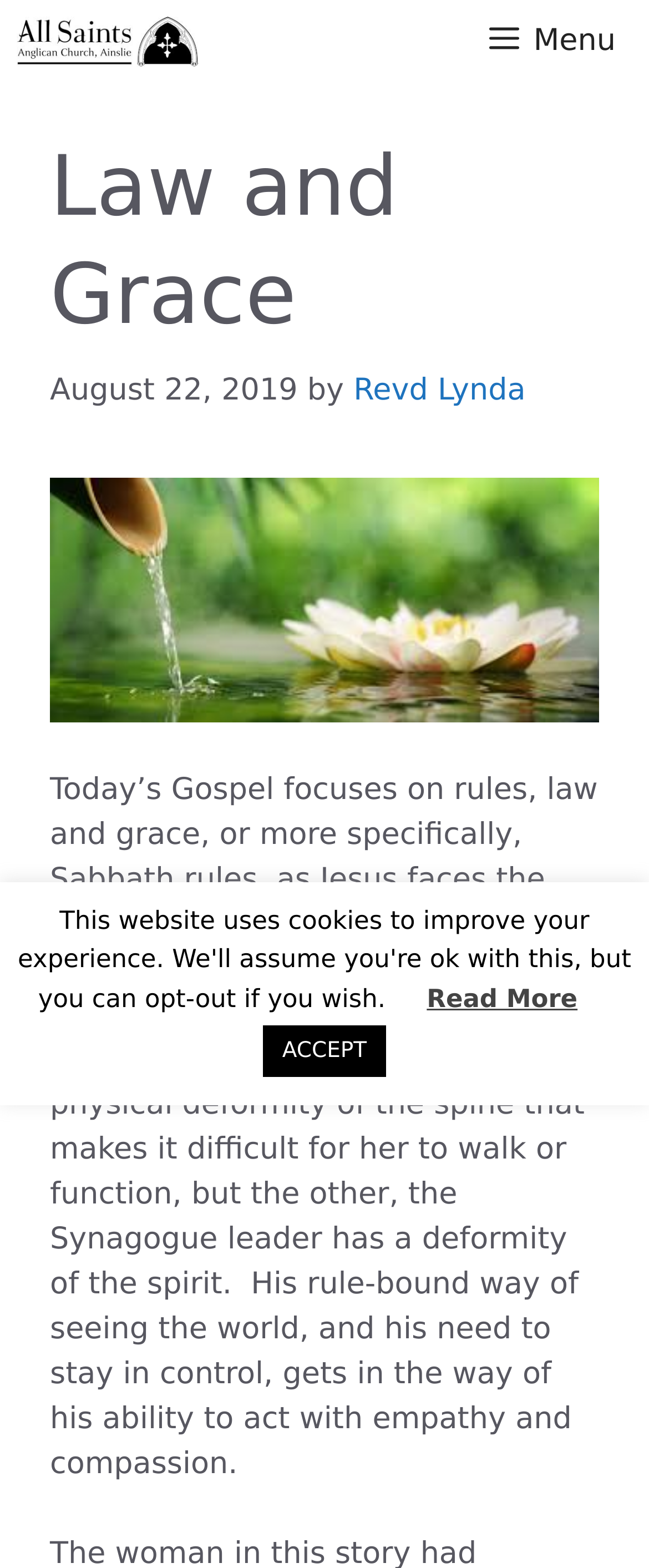What is the deformity of the Synagogue leader?
Refer to the screenshot and answer in one word or phrase.

deformity of the spirit